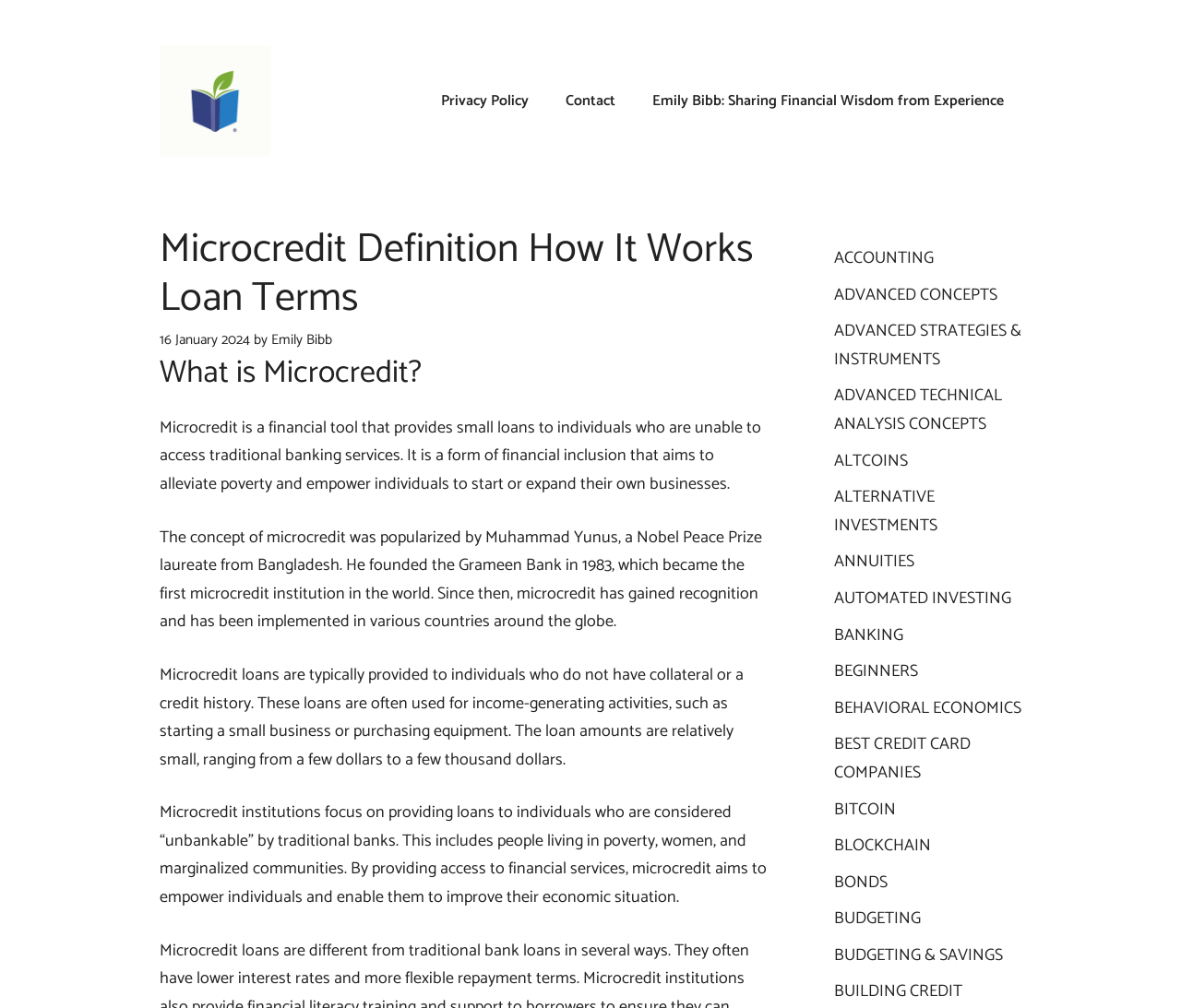What is the focus of microcredit institutions?
Could you please answer the question thoroughly and with as much detail as possible?

Microcredit institutions focus on providing loans to individuals who are considered “unbankable” by traditional banks. This includes people living in poverty, women, and marginalized communities.